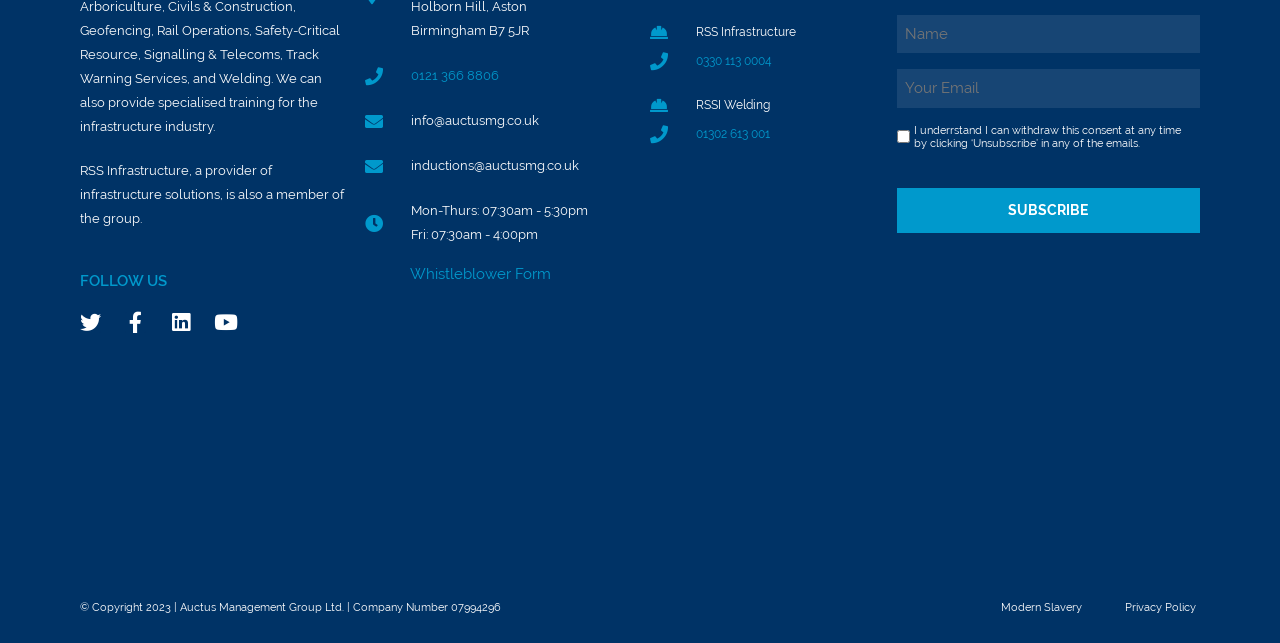What is the company's phone number in Birmingham?
Answer the question with a single word or phrase by looking at the picture.

0121 366 8806